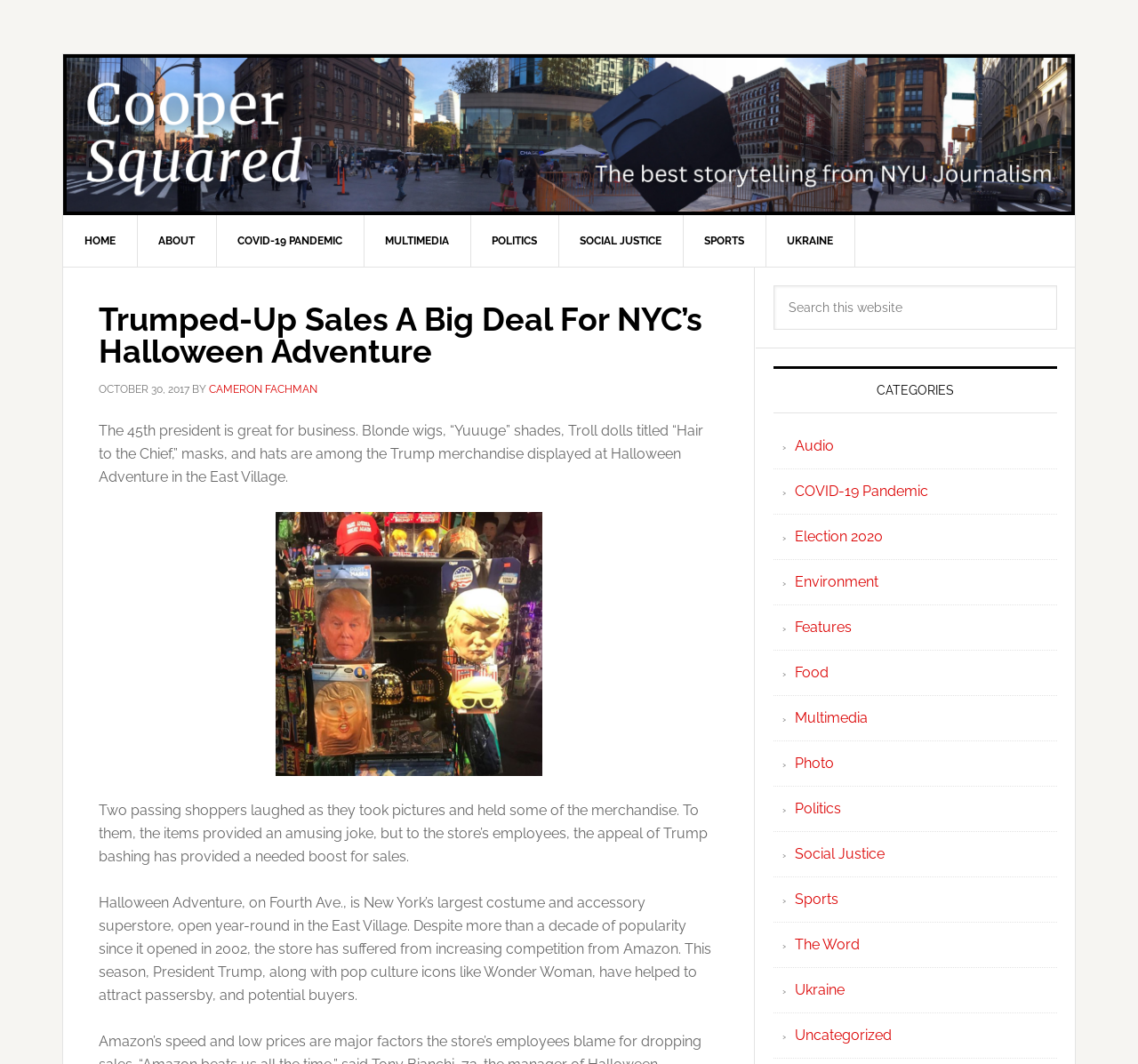Provide the bounding box coordinates for the area that should be clicked to complete the instruction: "Click on the 'CAMERON FACHMAN' link".

[0.184, 0.36, 0.279, 0.372]